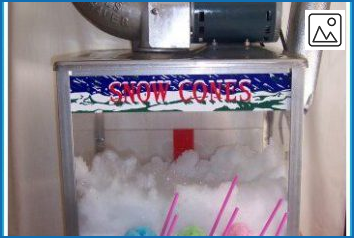Compose an extensive description of the image.

The image showcases a colorful snow cone machine prominently displaying the words "SNOW CONES" on its top banner. The machine is filled with fluffy white ice, ready for creating delicious snow cones. Vibrant, pastel-colored syrups are visible under the ice, hinting at various flavor options. Several bright pink straws are placed on top of the ice, suggesting that they are prepared for serving. This eye-catching machine is ideal for events, especially during hot summer days, offering a refreshing treat for guests of all ages. It is an inviting addition to any gathering, enhancing the fun and enjoyment of the occasion.